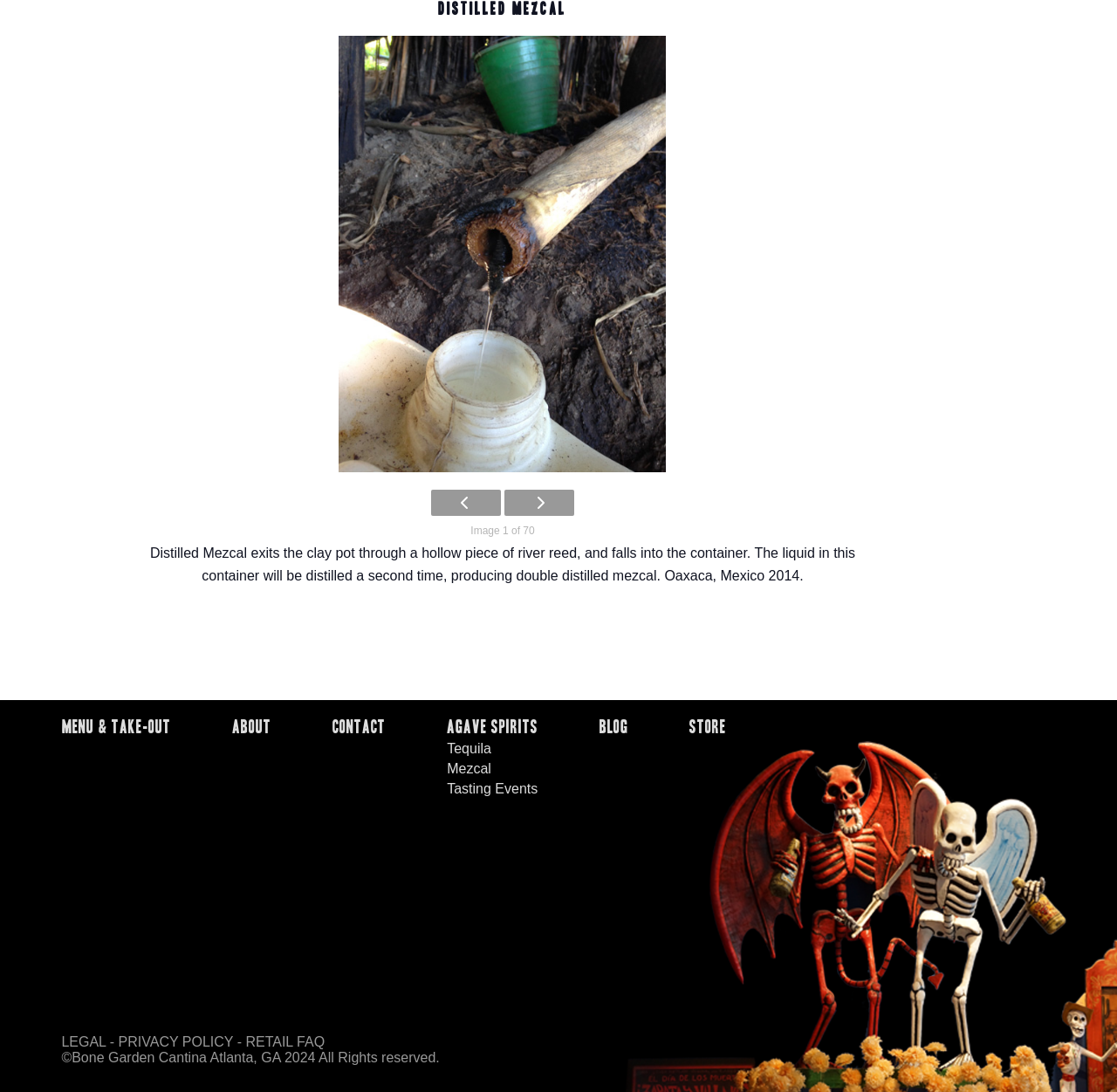Locate the bounding box coordinates of the element that should be clicked to fulfill the instruction: "Visit the BLOG".

[0.537, 0.657, 0.586, 0.676]